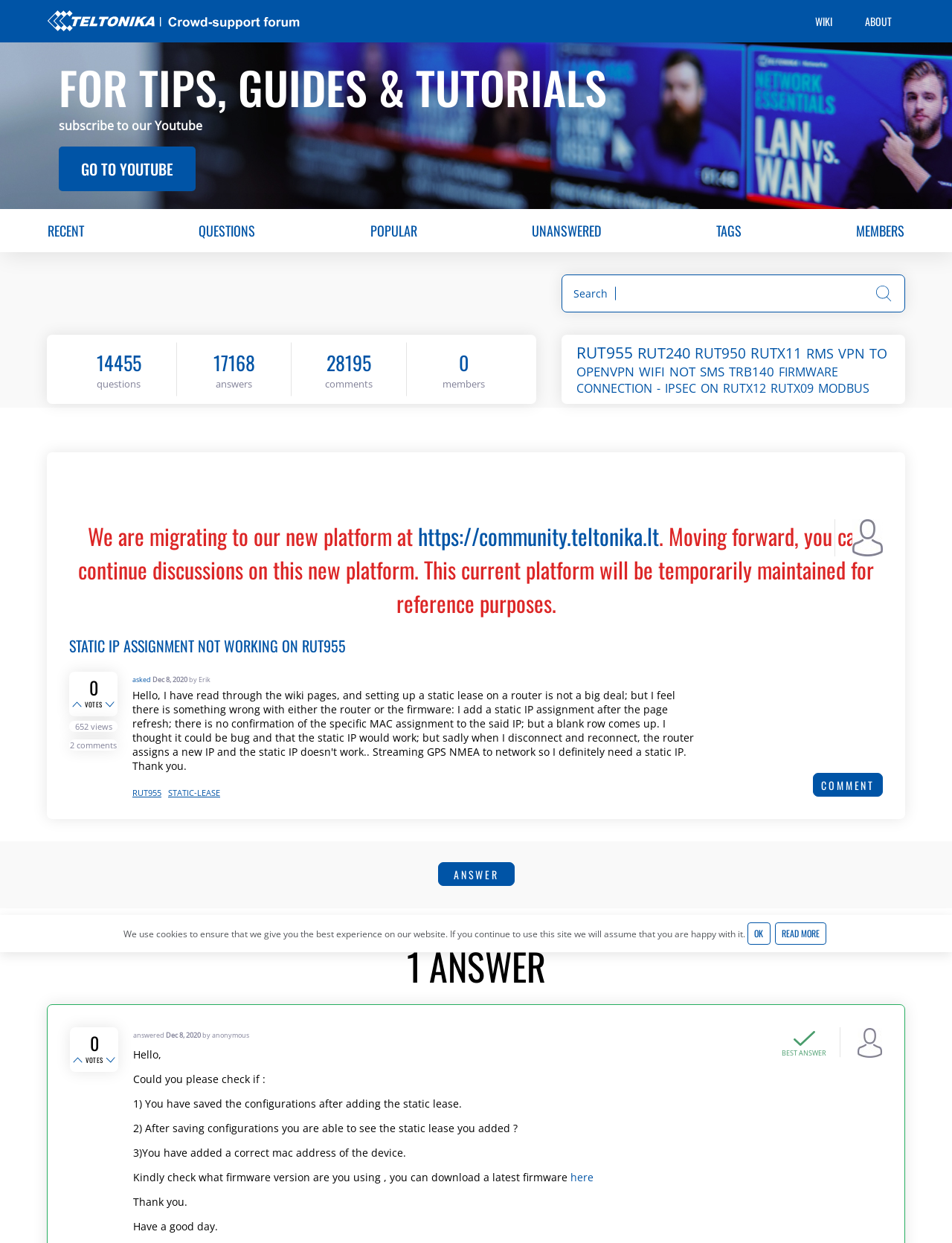Please provide the bounding box coordinates in the format (top-left x, top-left y, bottom-right x, bottom-right y). Remember, all values are floating point numbers between 0 and 1. What is the bounding box coordinate of the region described as: name="q_doanswer" title="Answer this question" value="answer"

[0.46, 0.694, 0.54, 0.713]